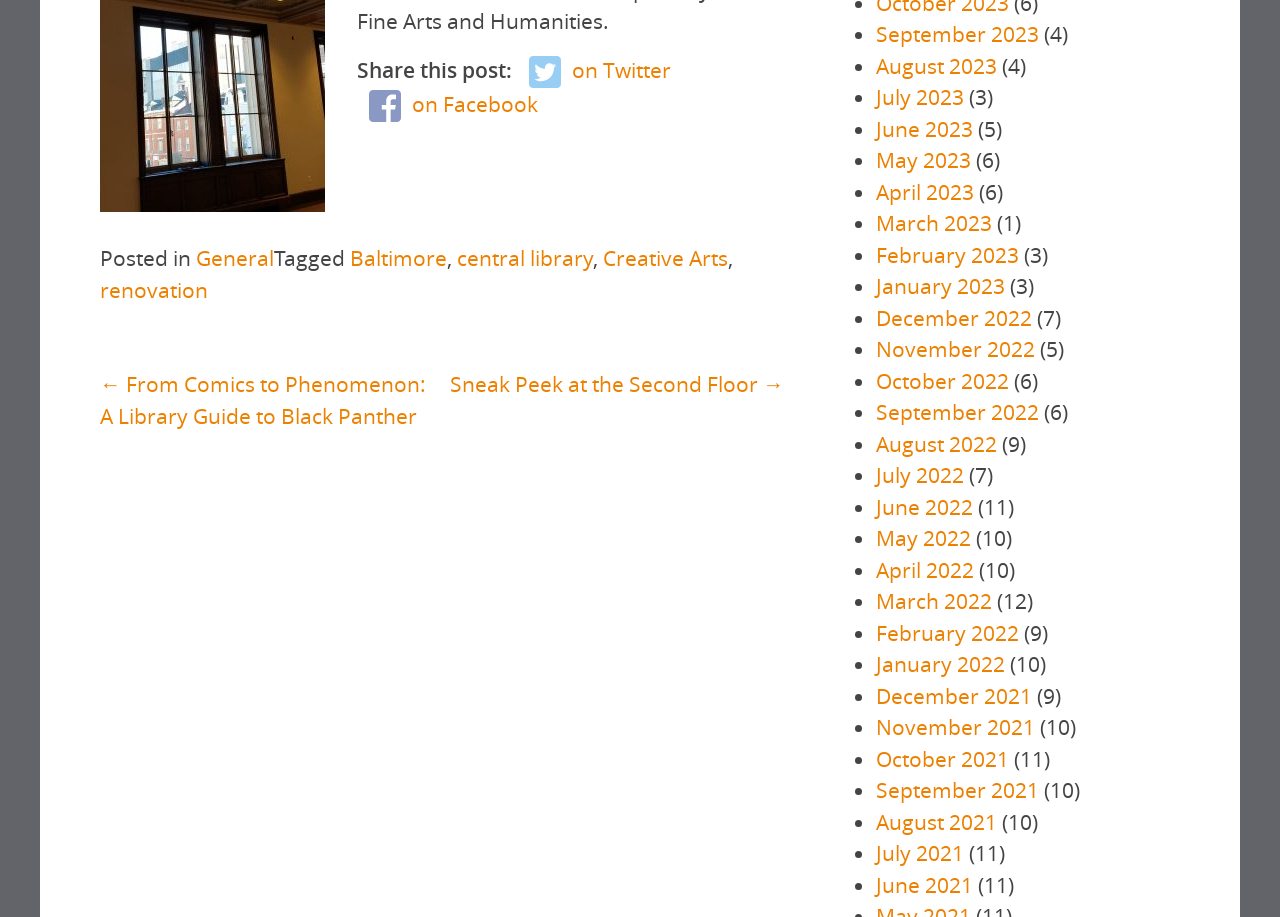Determine the bounding box coordinates for the area that needs to be clicked to fulfill this task: "View posts from September 2023". The coordinates must be given as four float numbers between 0 and 1, i.e., [left, top, right, bottom].

[0.684, 0.022, 0.811, 0.053]